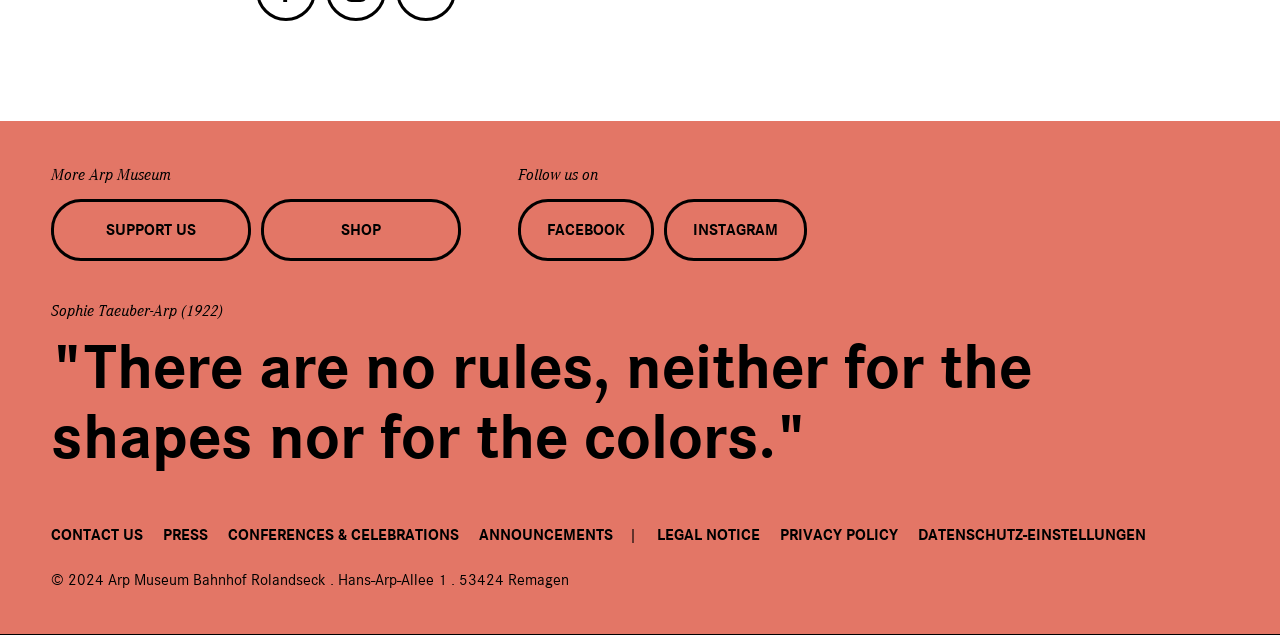Locate the bounding box coordinates of the element I should click to achieve the following instruction: "Go to SHOP".

[0.204, 0.314, 0.36, 0.412]